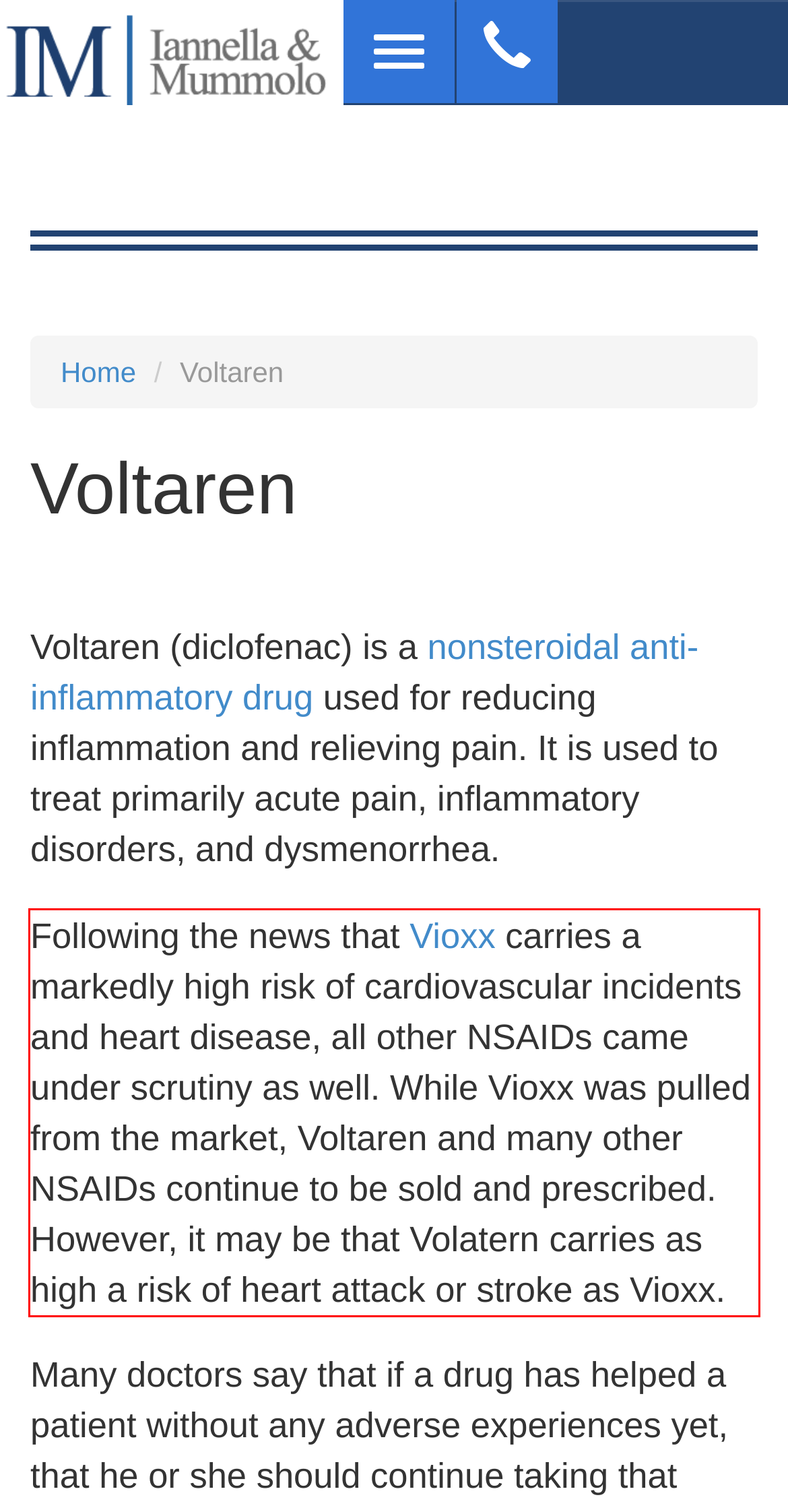Using the provided screenshot, read and generate the text content within the red-bordered area.

Following the news that Vioxx carries a markedly high risk of cardiovascular incidents and heart disease, all other NSAIDs came under scrutiny as well. While Vioxx was pulled from the market, Voltaren and many other NSAIDs continue to be sold and prescribed. However, it may be that Volatern carries as high a risk of heart attack or stroke as Vioxx.